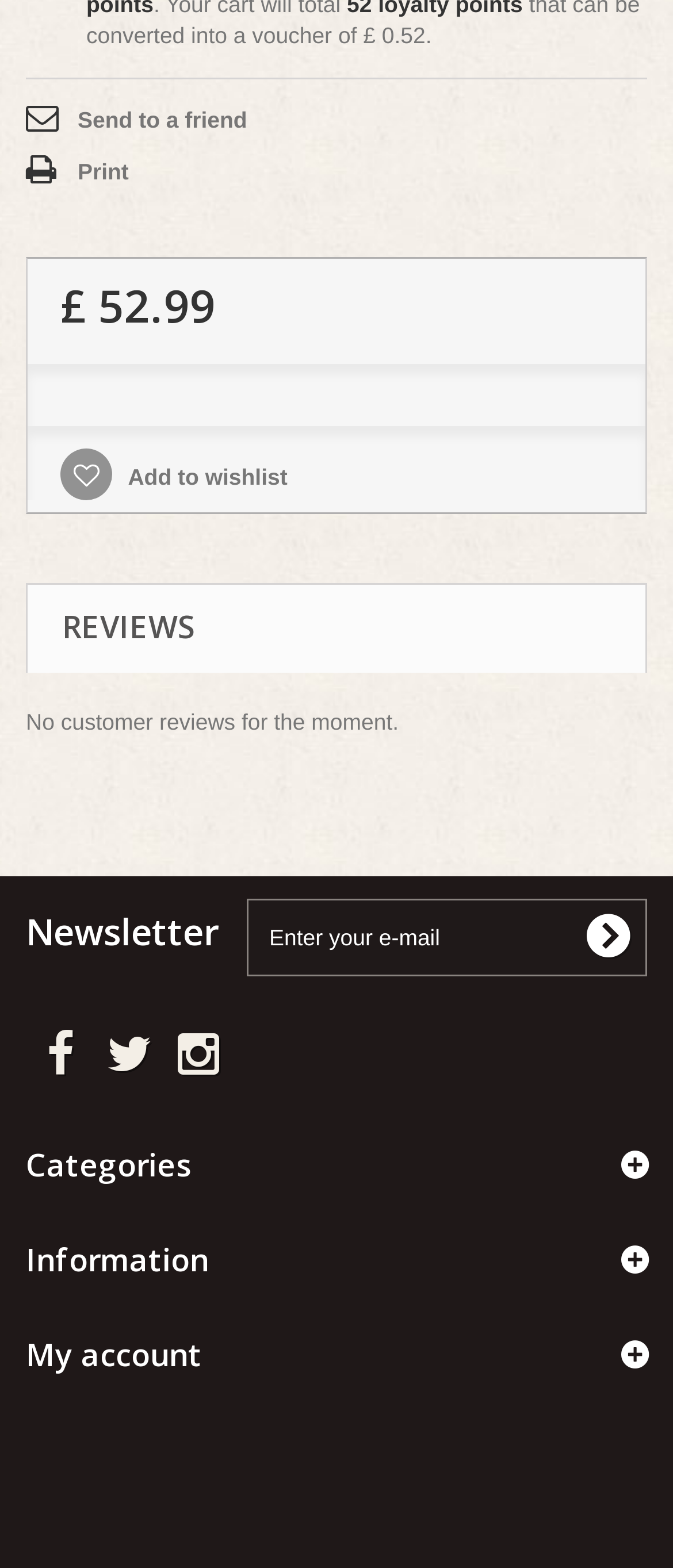Based on the image, provide a detailed response to the question:
What is the purpose of the textbox?

I found the answer by looking at the textbox element with the StaticText 'Enter your e-mail' located next to it, which suggests that the textbox is for entering an email address.